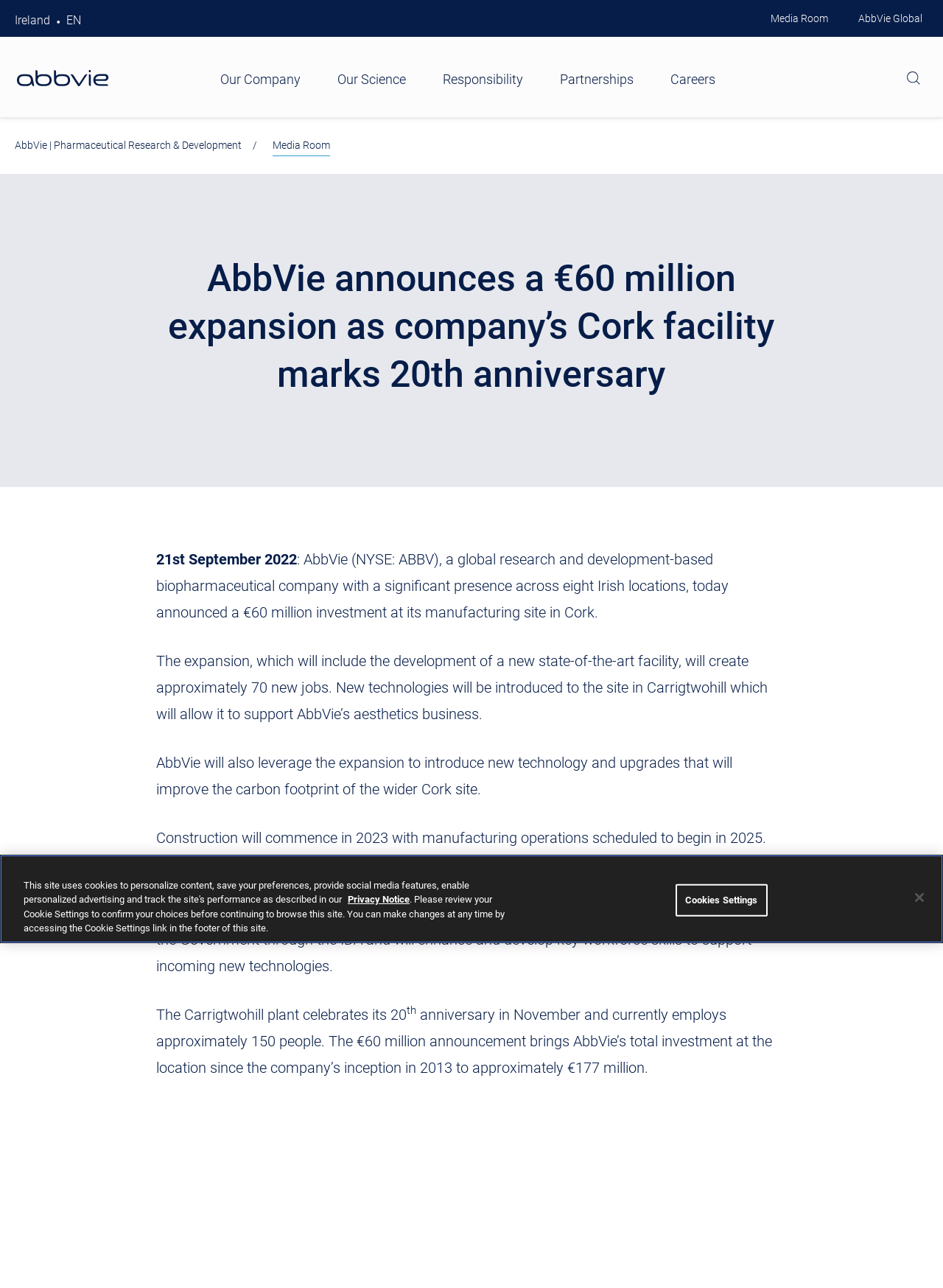Reply to the question below using a single word or brief phrase:
What is the purpose of the three-year strategic training programme?

Enhance workforce skills